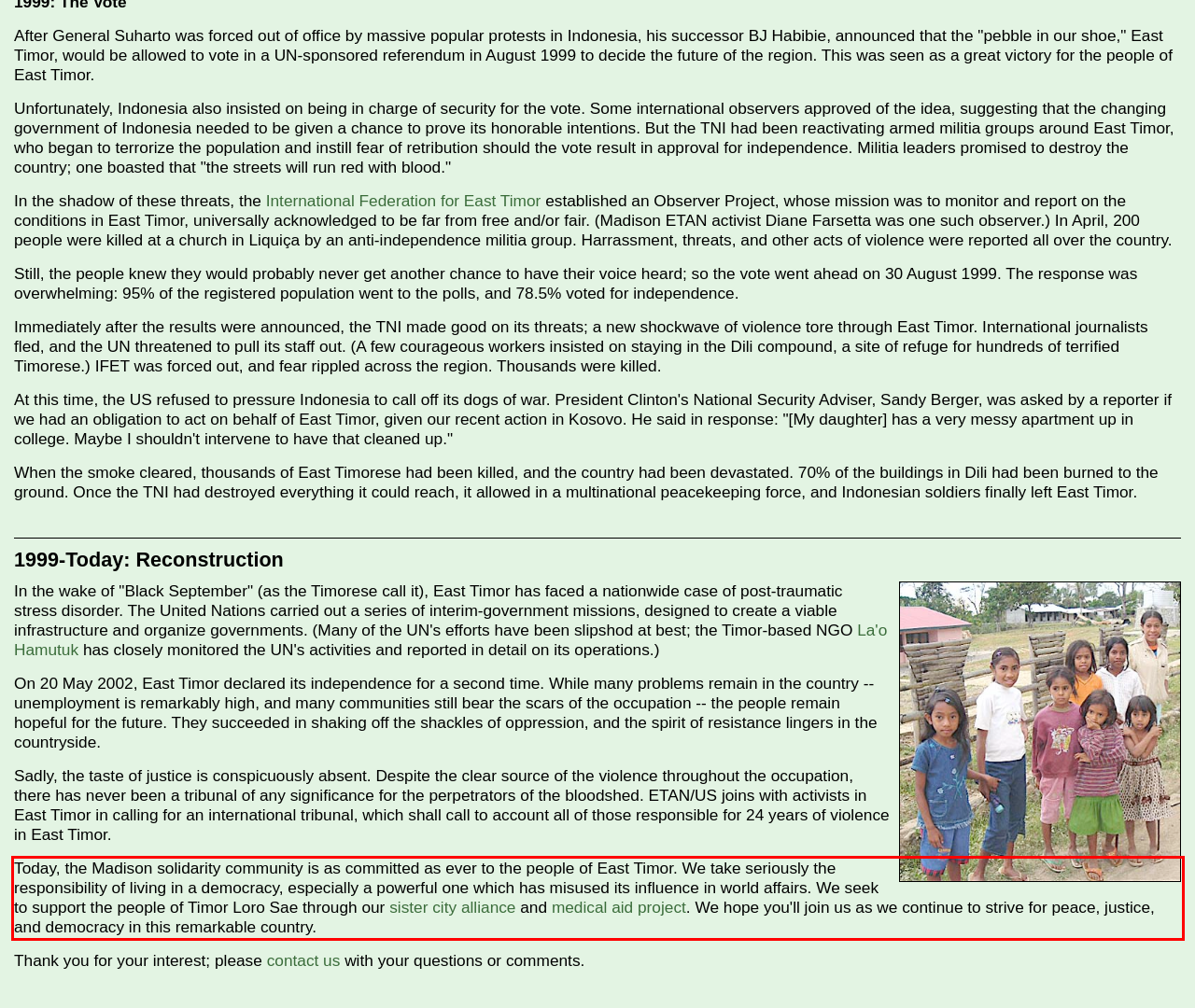Review the webpage screenshot provided, and perform OCR to extract the text from the red bounding box.

Today, the Madison solidarity community is as committed as ever to the people of East Timor. We take seriously the responsibility of living in a democracy, especially a powerful one which has misused its influence in world affairs. We seek to support the people of Timor Loro Sae through our sister city alliance and medical aid project. We hope you'll join us as we continue to strive for peace, justice, and democracy in this remarkable country.